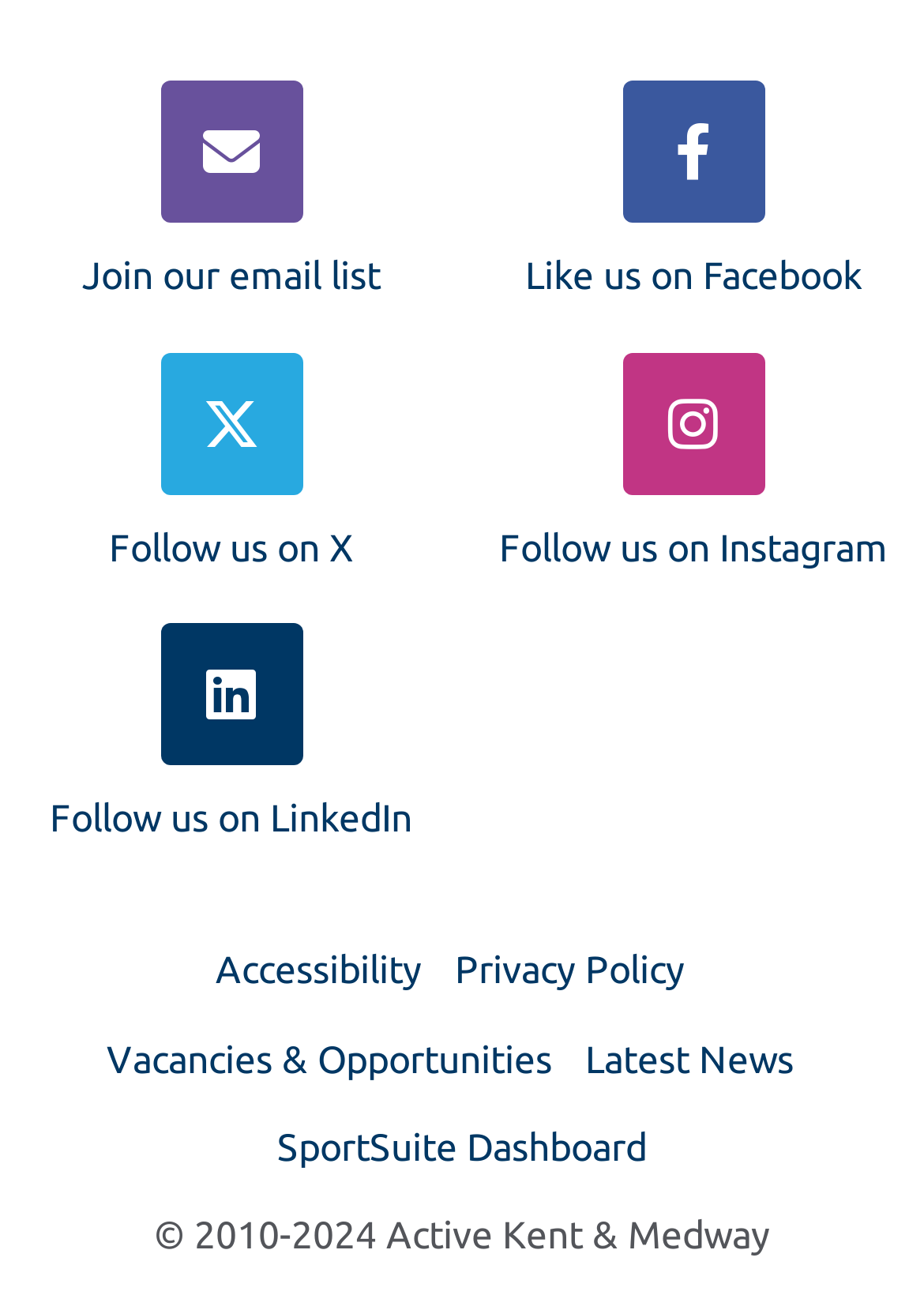Identify the bounding box coordinates of the area that should be clicked in order to complete the given instruction: "Join our email list". The bounding box coordinates should be four float numbers between 0 and 1, i.e., [left, top, right, bottom].

[0.026, 0.061, 0.474, 0.233]